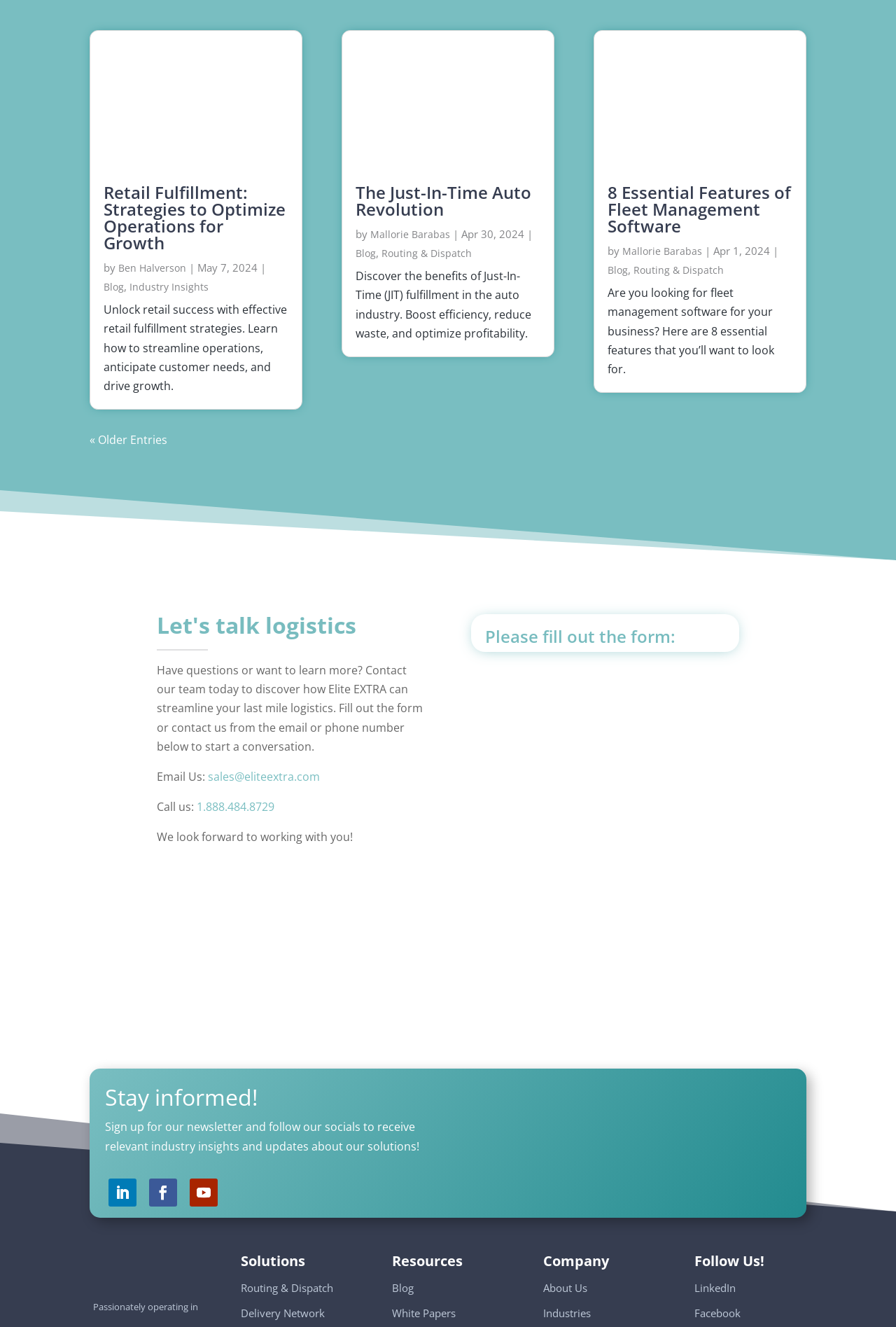Find the bounding box coordinates for the area that must be clicked to perform this action: "Contact the team via email".

[0.232, 0.579, 0.357, 0.591]